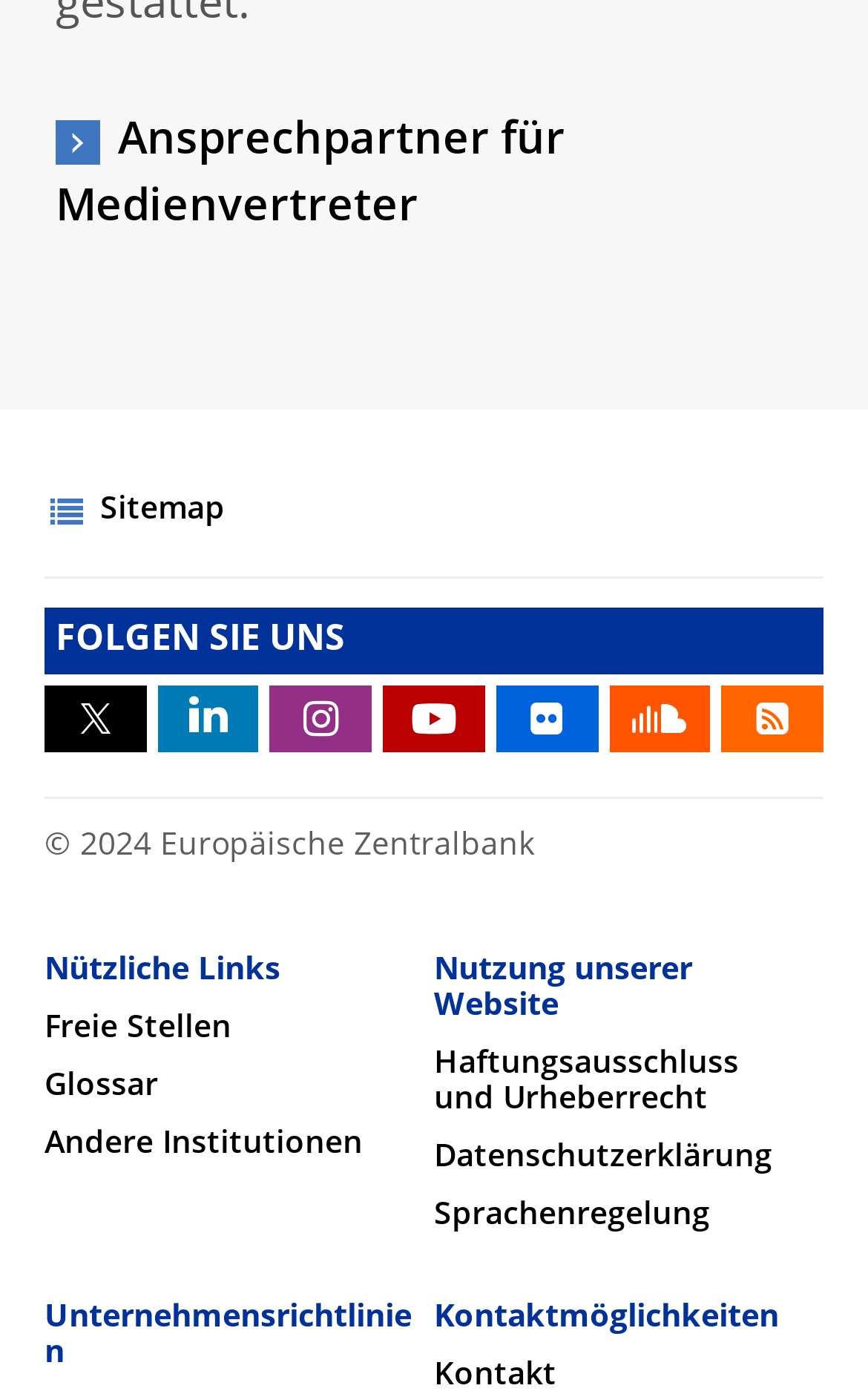Find and indicate the bounding box coordinates of the region you should select to follow the given instruction: "Follow the European Central Bank on social media".

[0.051, 0.436, 0.949, 0.484]